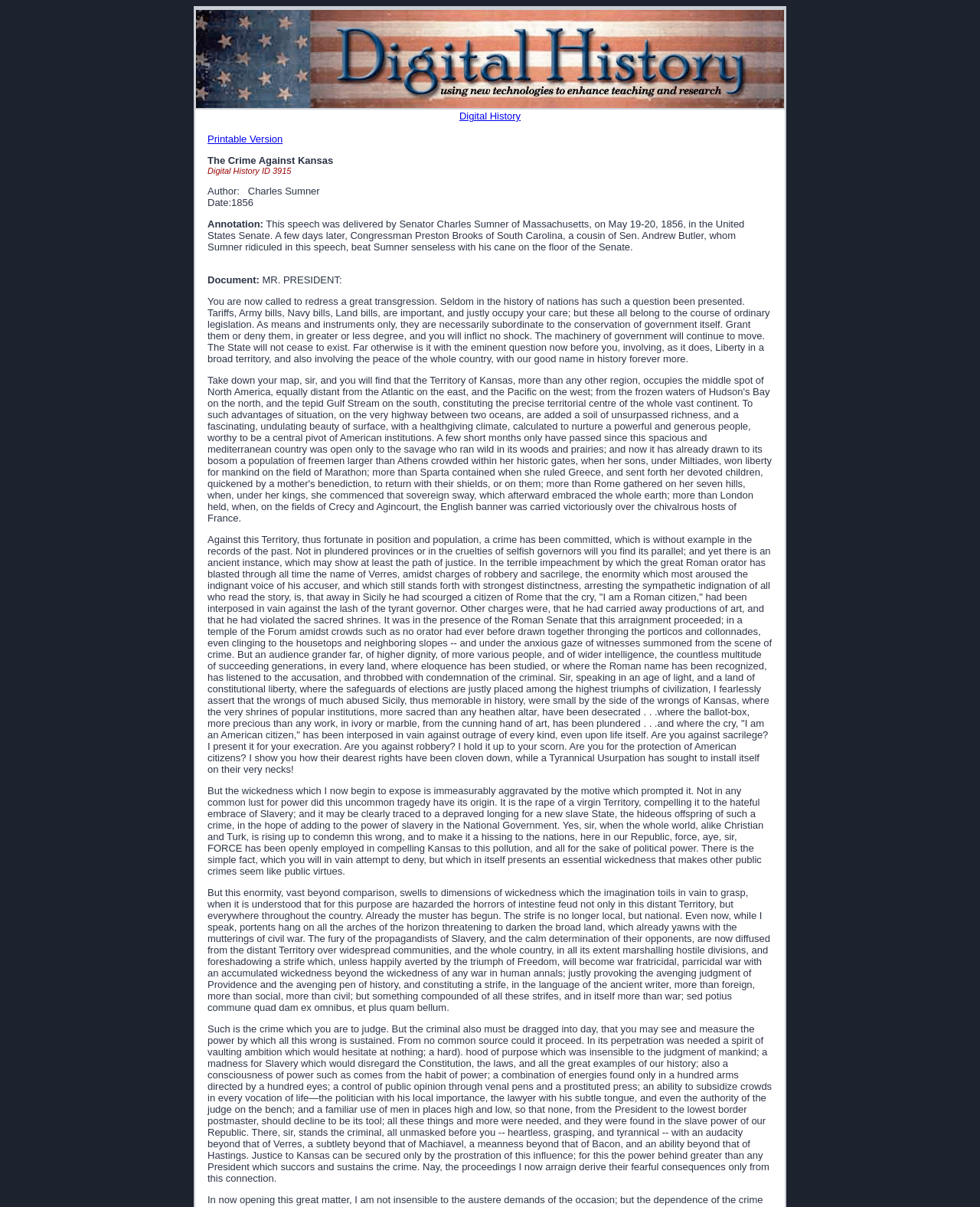Is this a speech?
Refer to the screenshot and answer in one word or phrase.

Yes